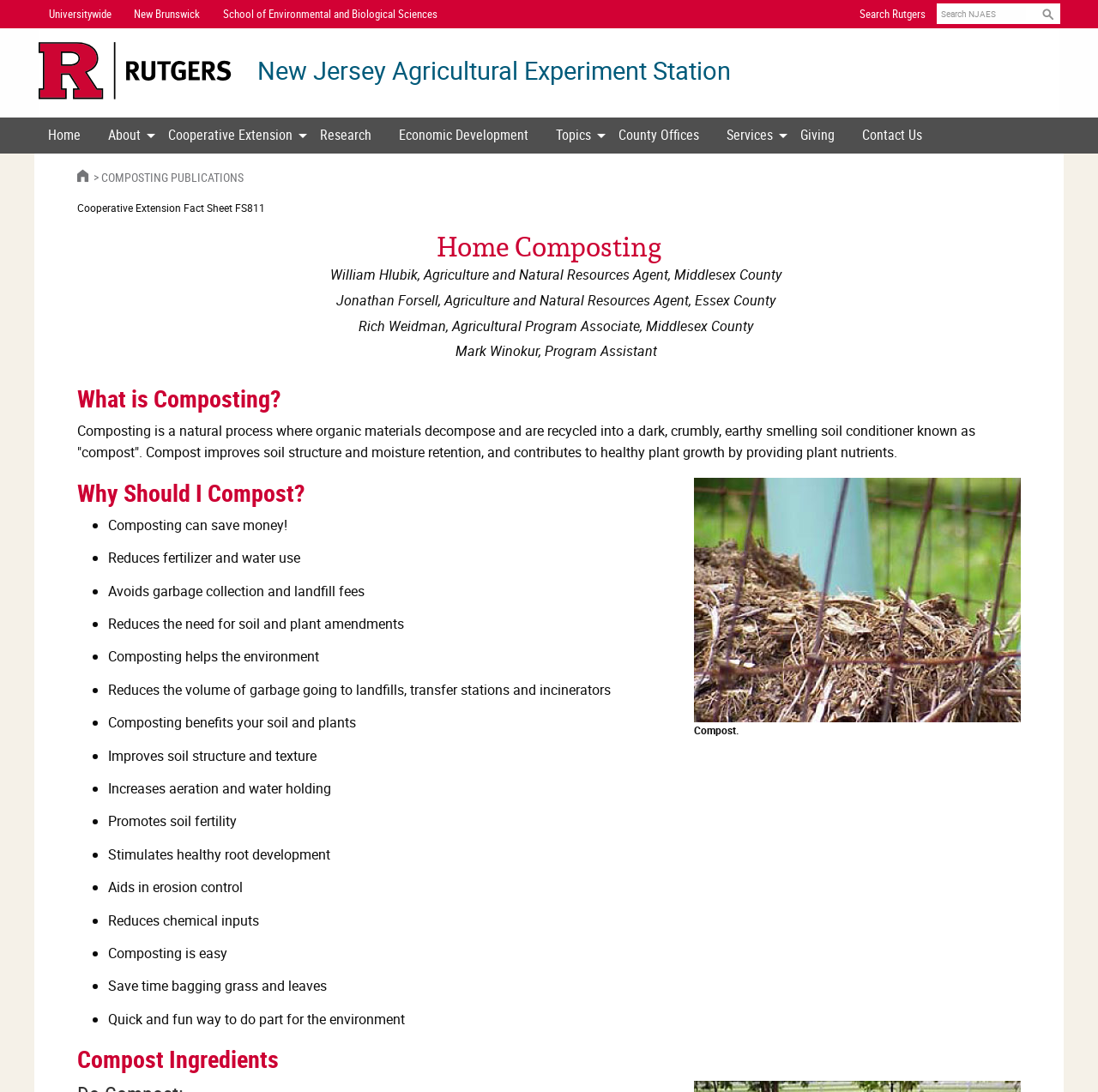Who are the authors of this fact sheet?
We need a detailed and exhaustive answer to the question. Please elaborate.

The authors of this fact sheet are William Hlubik, Agriculture and Natural Resources Agent, Middlesex County, Jonathan Forsell, Agriculture and Natural Resources Agent, Essex County, Rich Weidman, Agricultural Program Associate, Middlesex County, and Mark Winokur, Program Assistant.